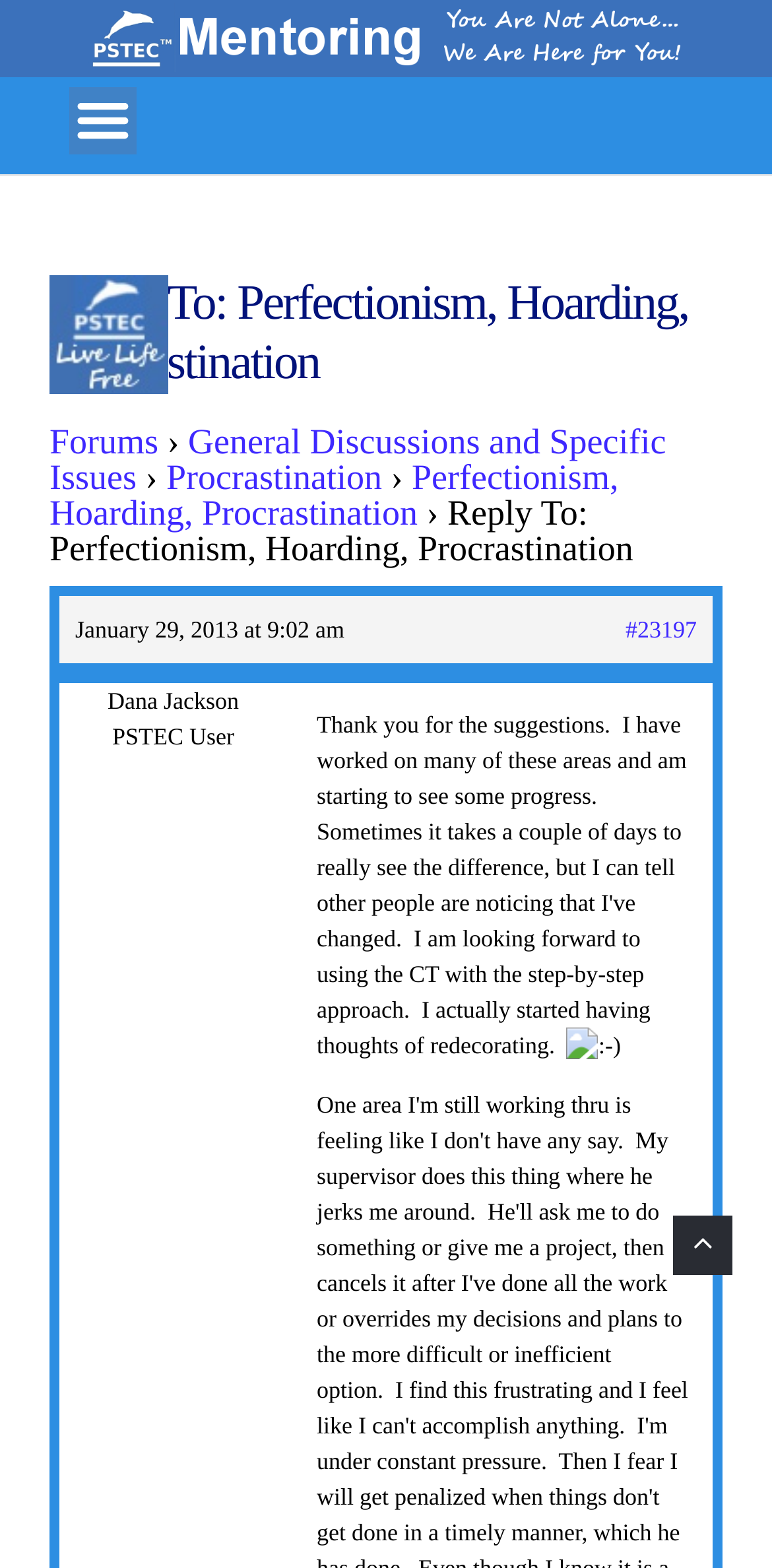Show the bounding box coordinates for the HTML element described as: "PSTEC Mentoring".

[0.0, 0.0, 1.0, 0.05]